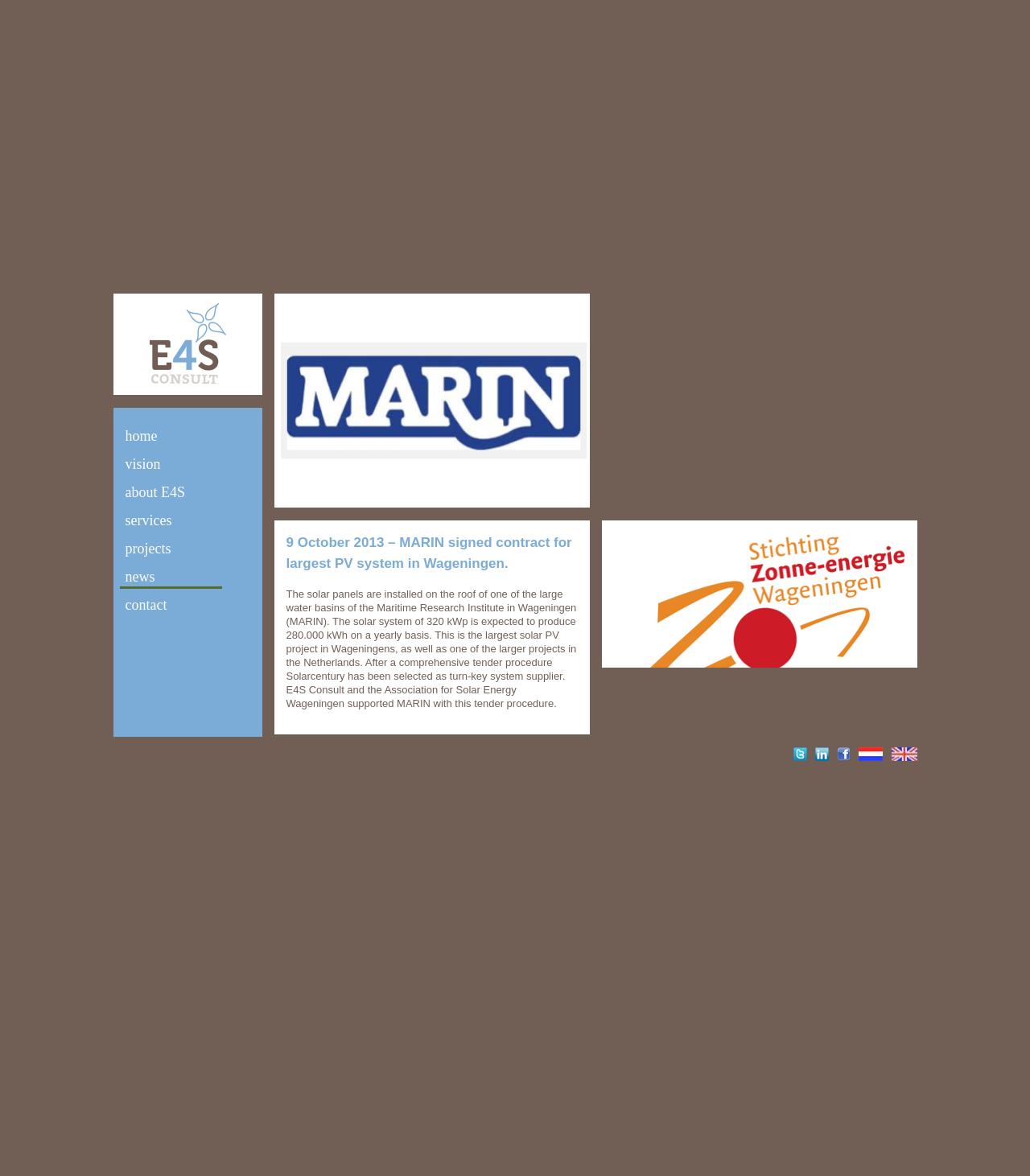Ascertain the bounding box coordinates for the UI element detailed here: "about E4S". The coordinates should be provided as [left, top, right, bottom] with each value being a float between 0 and 1.

[0.121, 0.412, 0.18, 0.425]